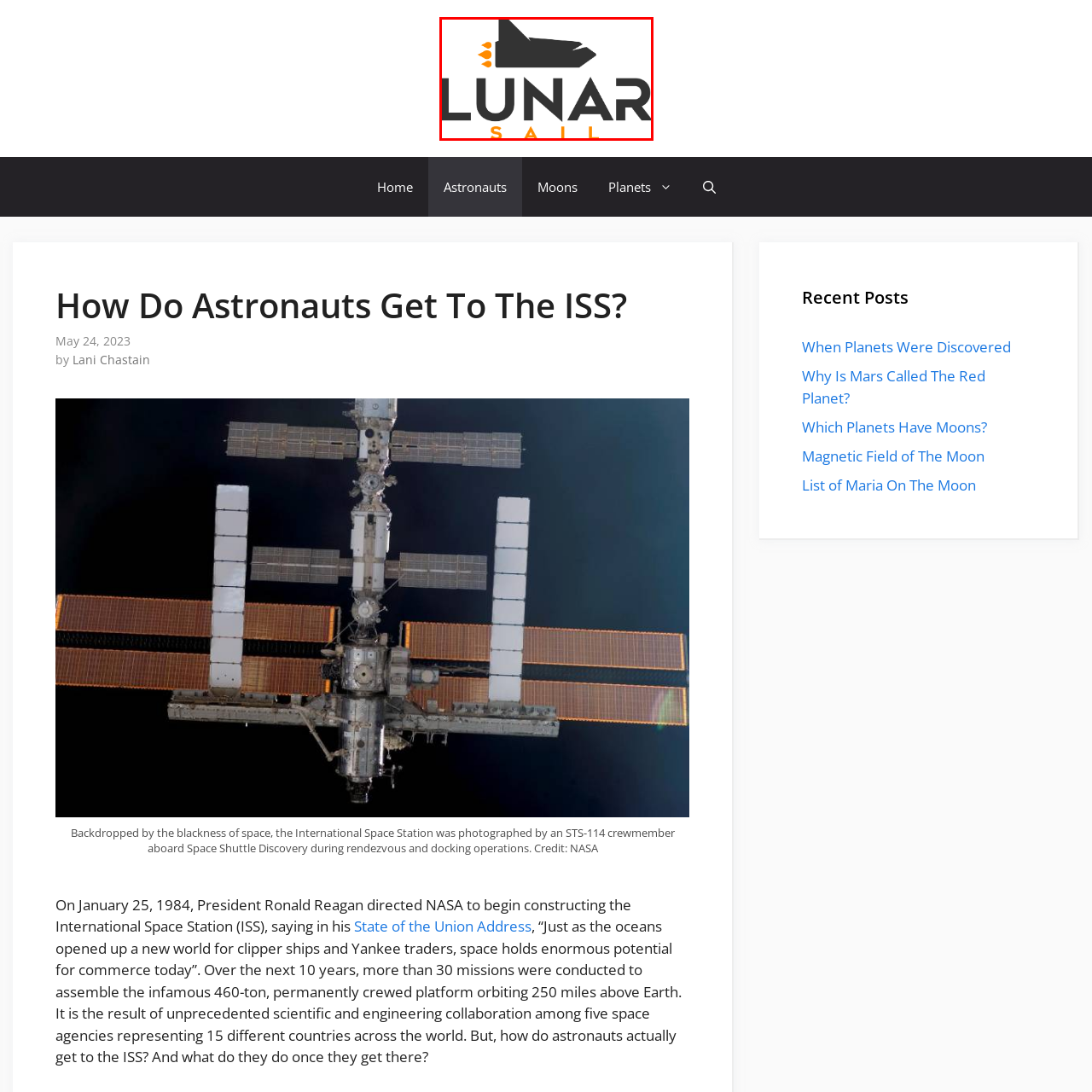Observe the image enclosed by the red border and respond to the subsequent question with a one-word or short phrase:
What is the significance of the word 'LUNAR' in the logo?

emphasizing its significance